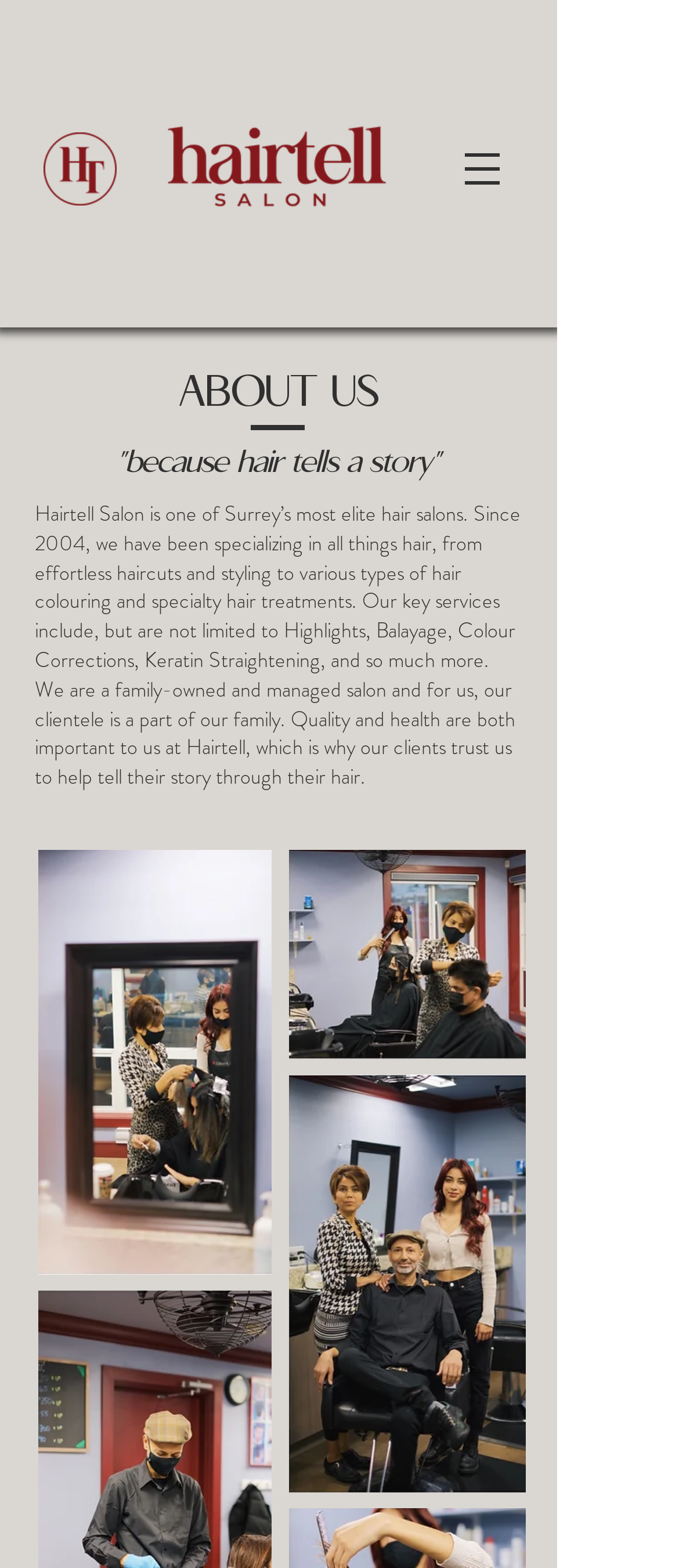Refer to the image and provide an in-depth answer to the question:
What is the color of the icon in the top-left corner?

I inferred the color of the icon from the image description 'HairTell Salon Icon Red.png', which suggests that the icon is red in color.